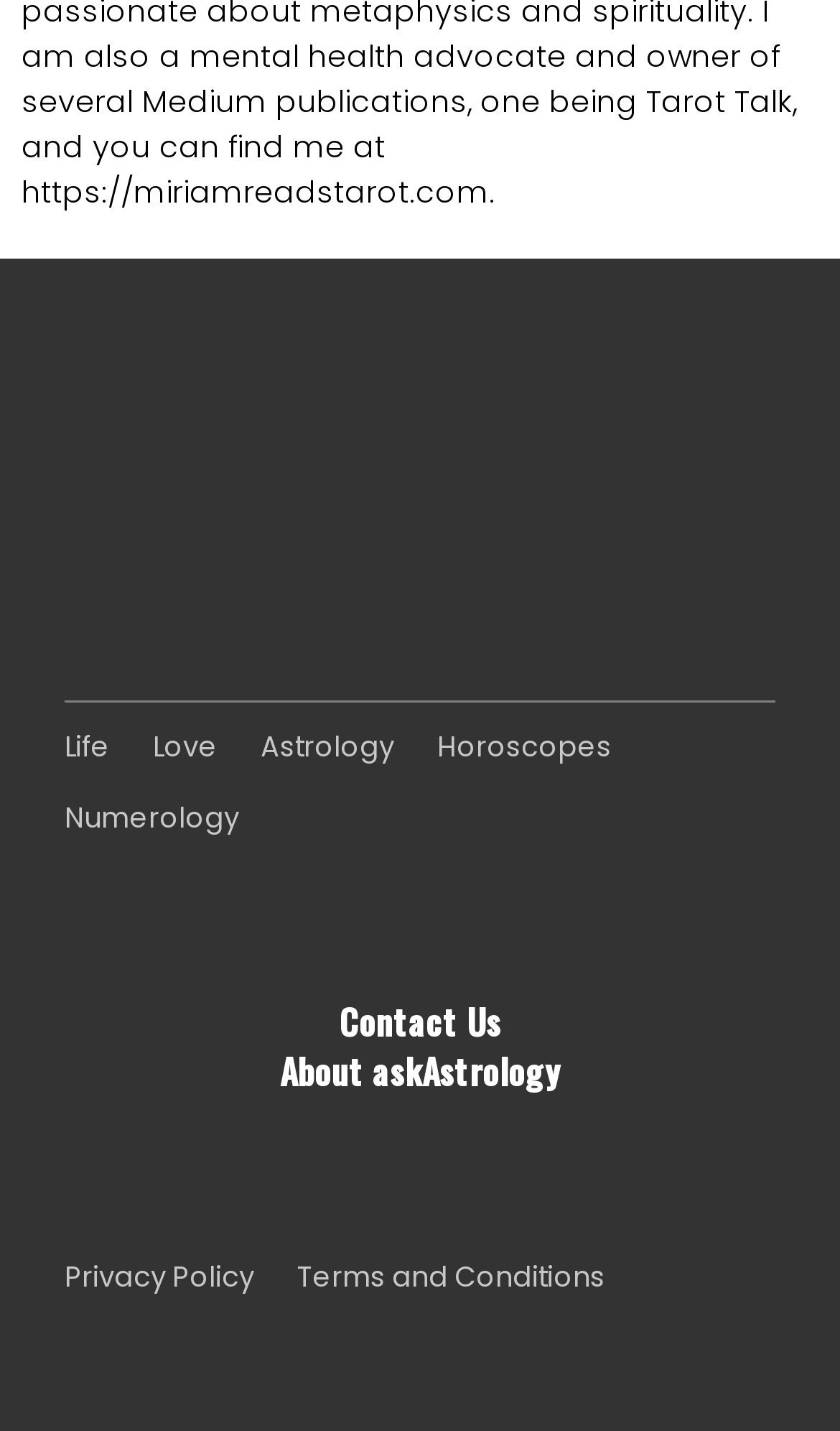What is the main topic of the website?
Provide a comprehensive and detailed answer to the question.

The main topic of the website can be inferred from the image with the text 'Ask Astrology' and the links to 'Astrology', 'Horoscopes', and 'Numerology', which are all related to astrology.